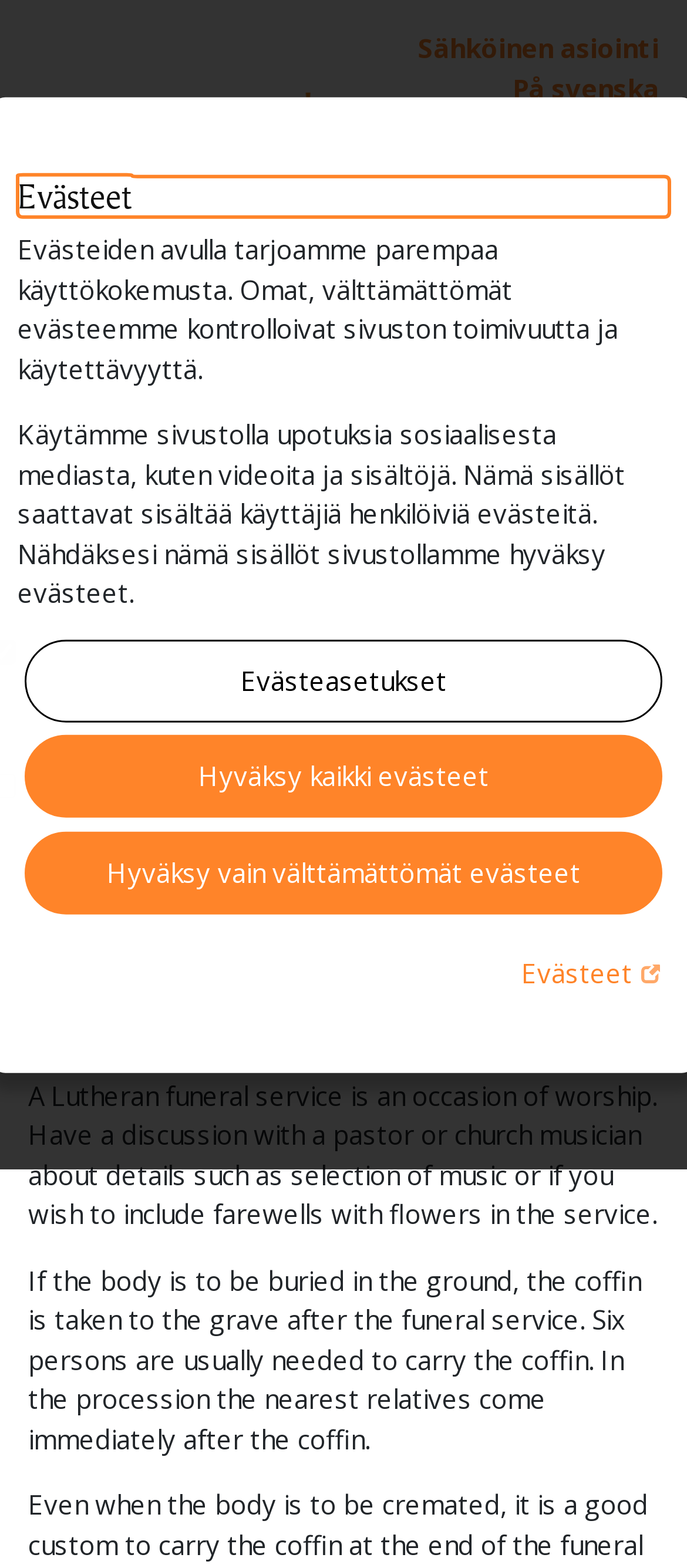What is the main topic of this webpage?
Answer the question with as much detail as possible.

Based on the webpage content, especially the heading 'Funeral service' and the description of the funeral service liturgy, it is clear that the main topic of this webpage is funeral service.